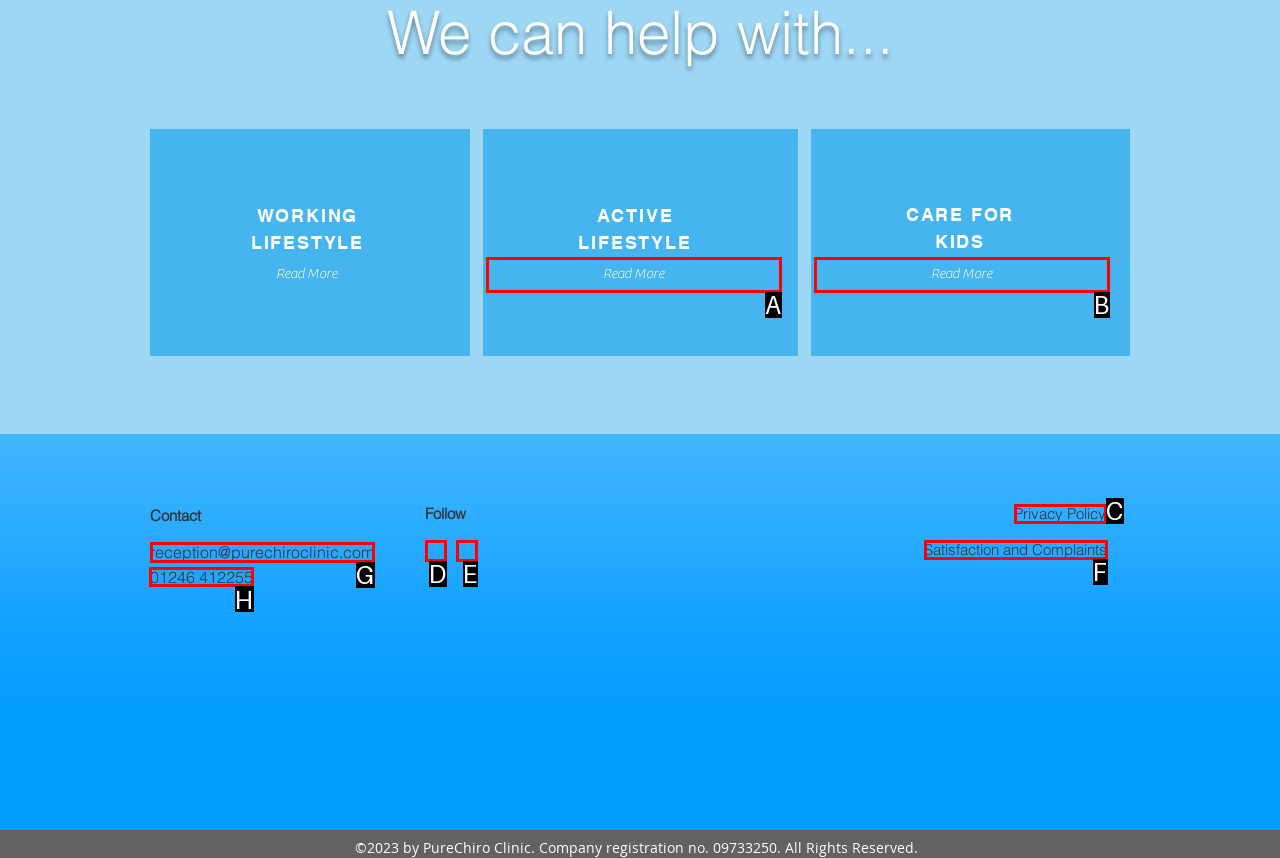Tell me which one HTML element I should click to complete the following instruction: Read the article about recognizing symptoms of alcohol withdrawal
Answer with the option's letter from the given choices directly.

None